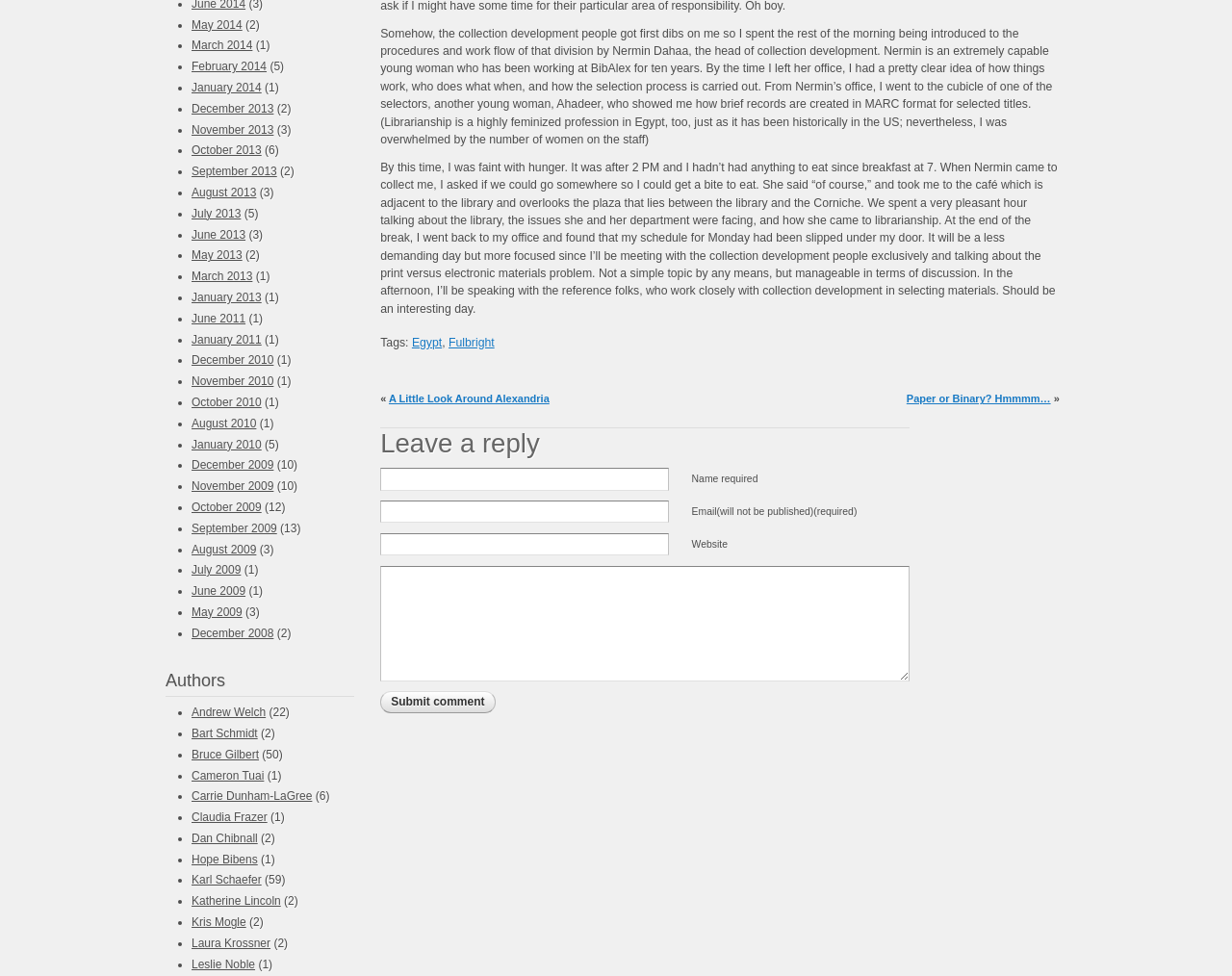What is the author's current activity?
Using the image provided, answer with just one word or phrase.

Eating